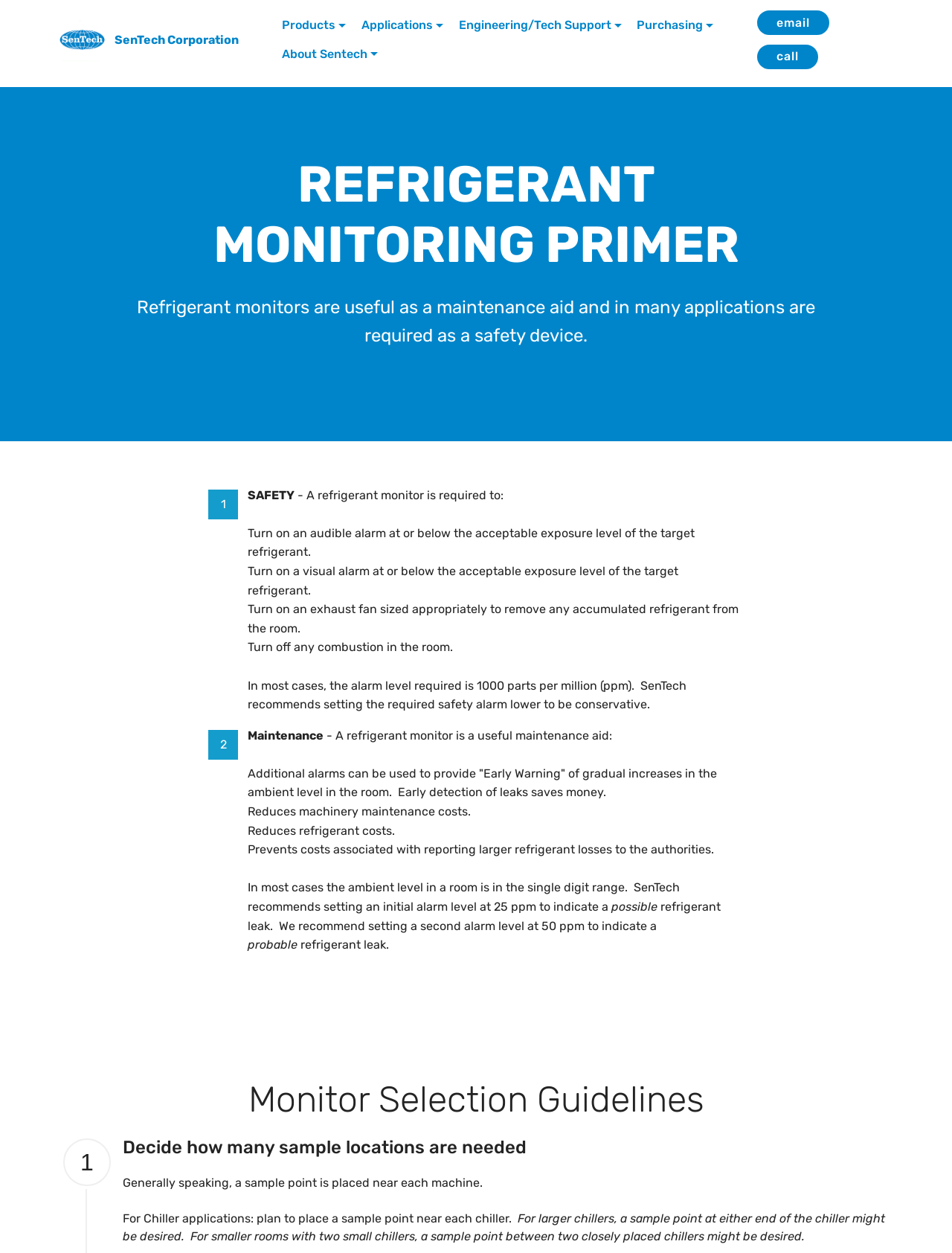Given the element description "Products", identify the bounding box of the corresponding UI element.

[0.296, 0.009, 0.363, 0.032]